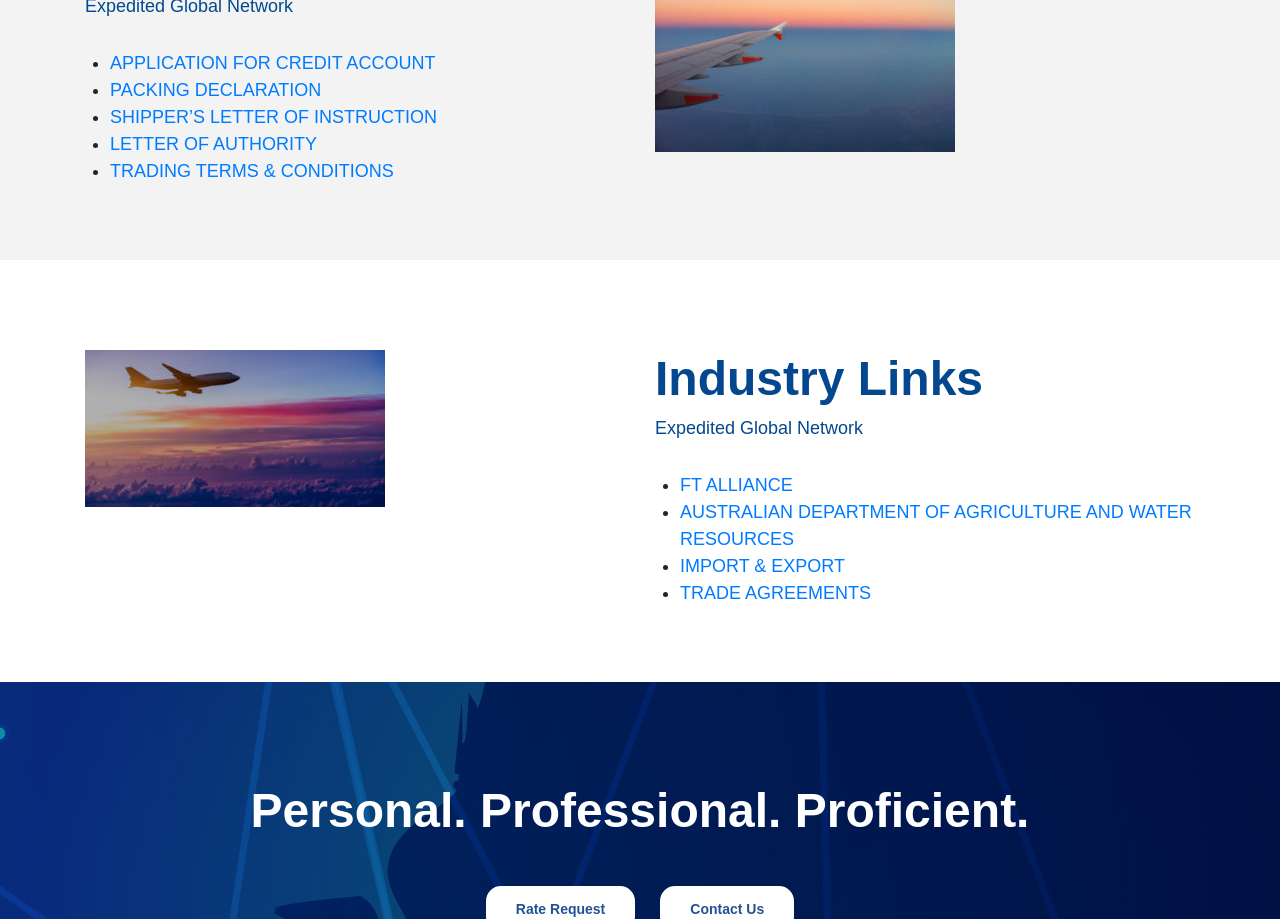Pinpoint the bounding box coordinates for the area that should be clicked to perform the following instruction: "View the company's LinkedIn page".

None